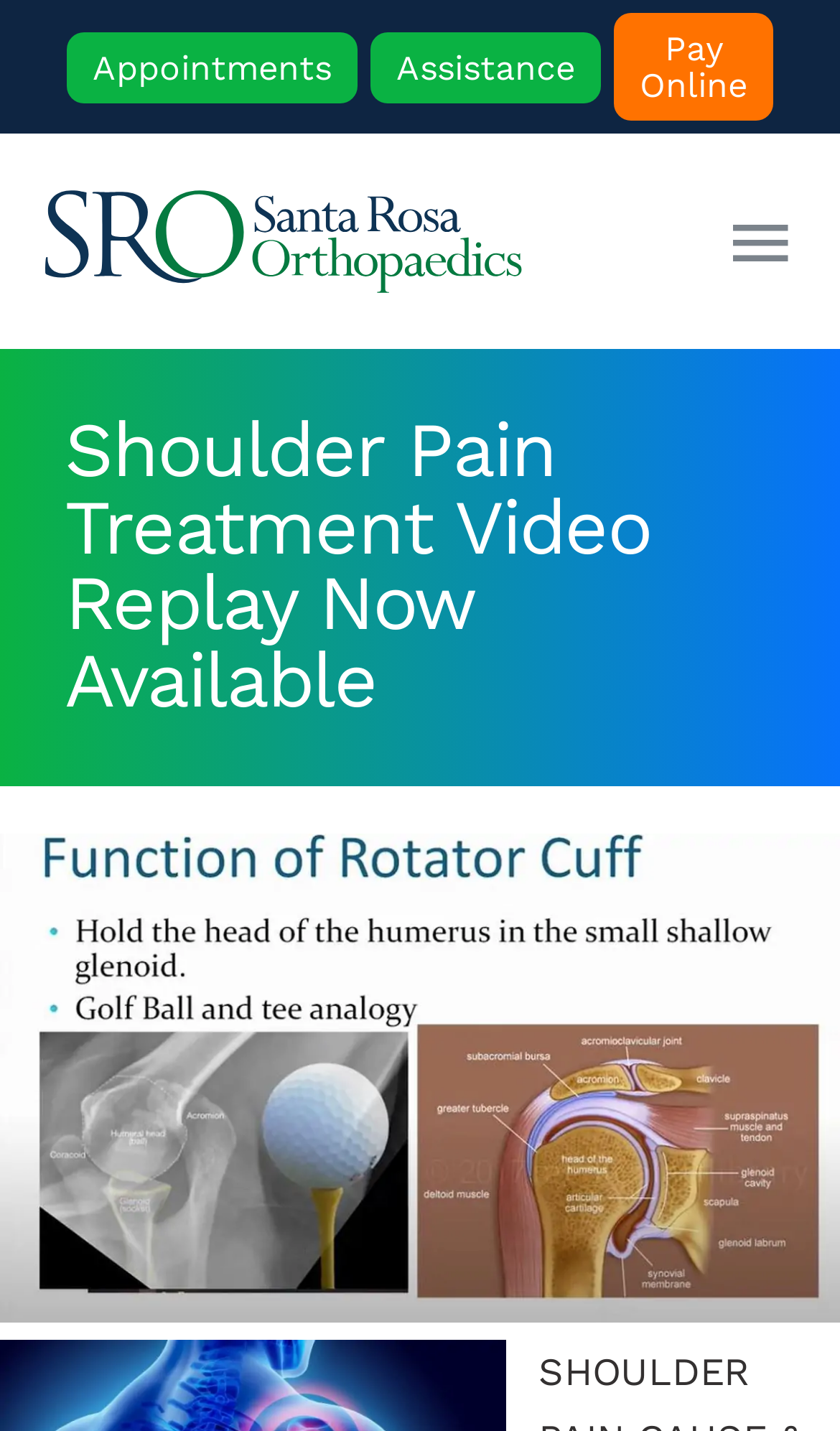Identify and provide the bounding box for the element described by: "Increase quantity for BOOT CAMP".

None